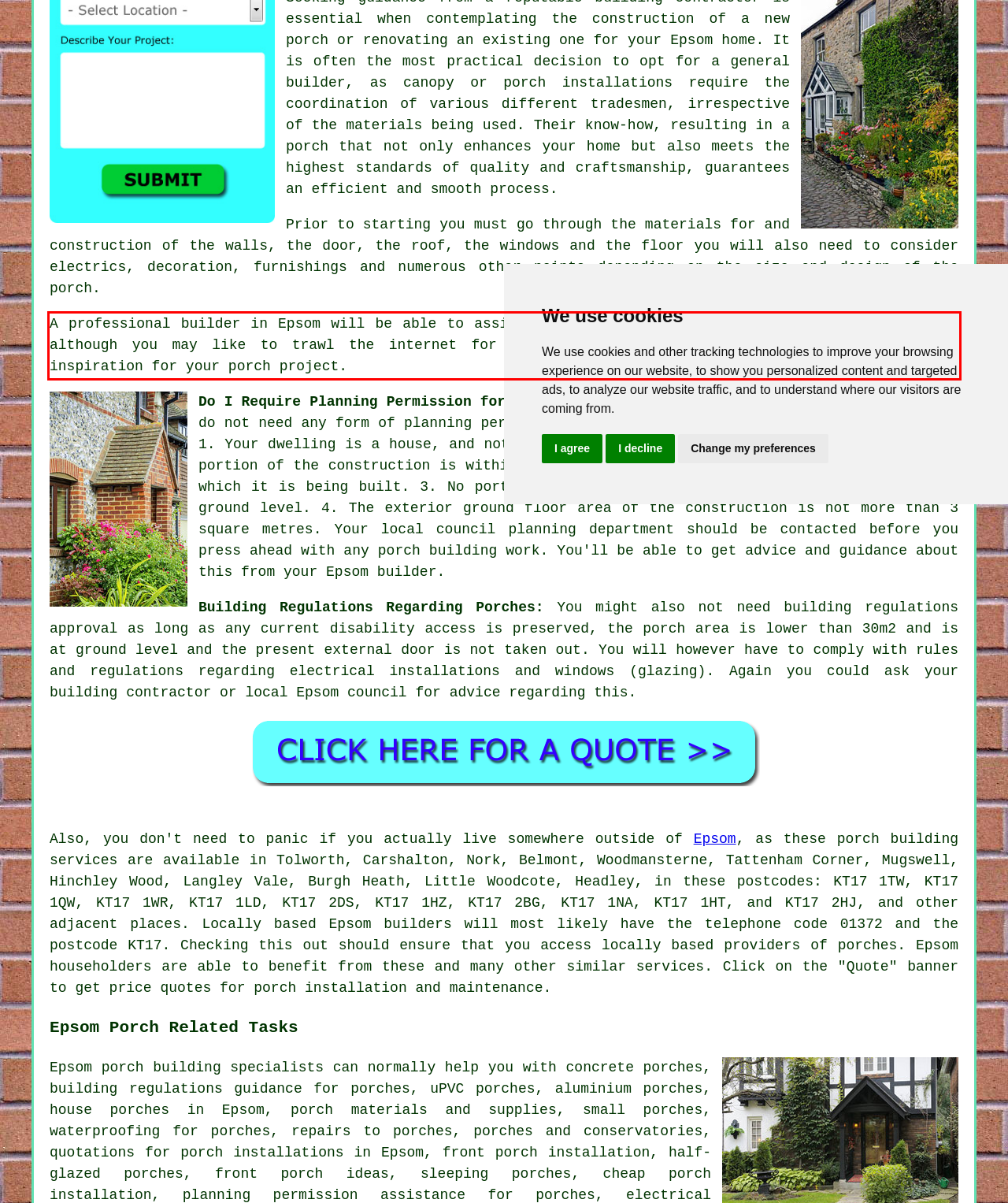Inspect the webpage screenshot that has a red bounding box and use OCR technology to read and display the text inside the red bounding box.

A professional builder in Epsom will be able to assist you with the planning and design of your project although you may like to trawl the internet for a few imaginative ideas and designs to give you inspiration for your porch project.